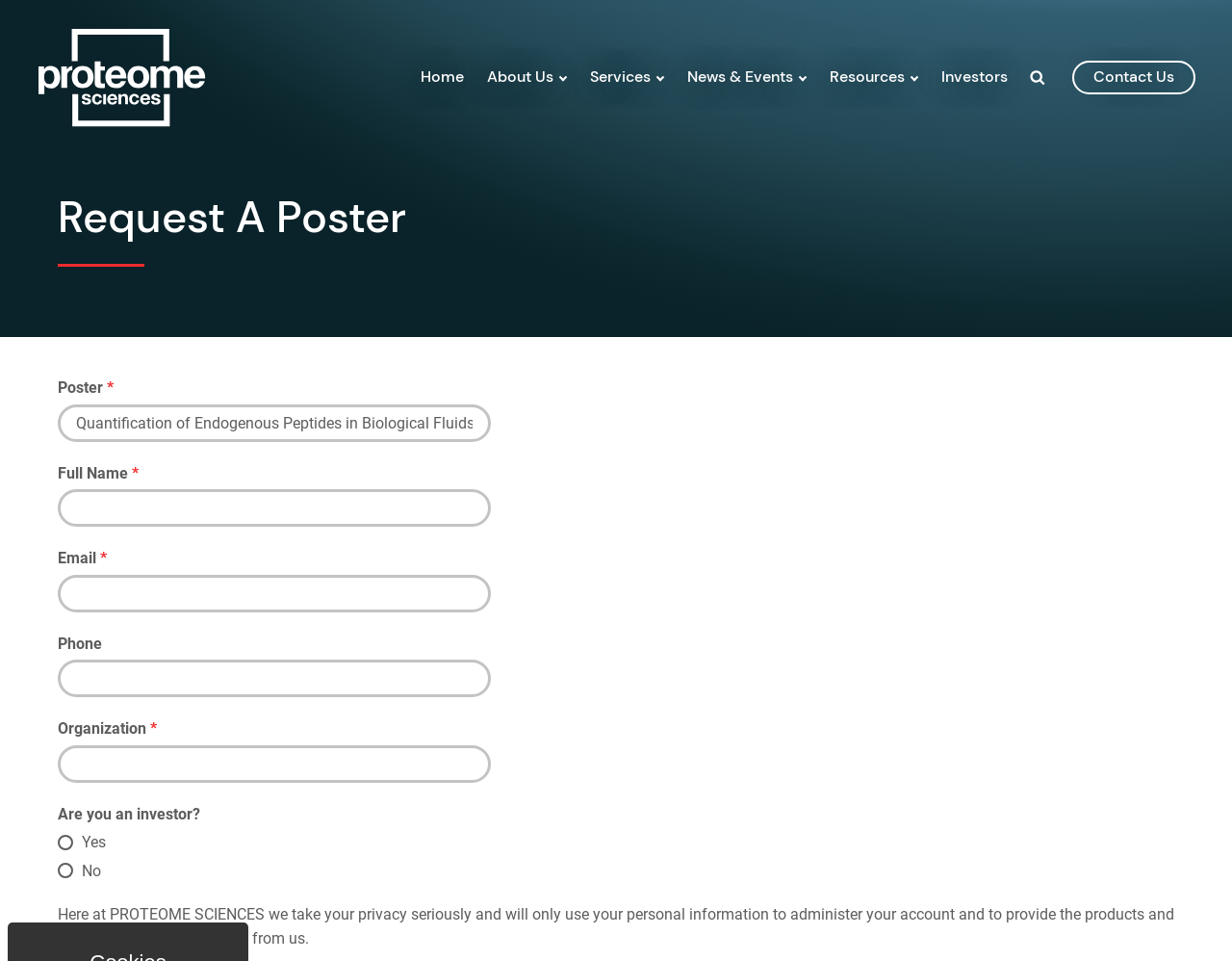Provide a thorough description of this webpage.

The webpage is titled "Request A Poster" and has a navigation menu at the top with five main items: "Home", "About Us", "Services", "News & Events", and "Investors". To the right of the navigation menu, there are two links: "Search" and "Contact Us". 

Below the navigation menu, there is a large heading that reads "Request A Poster". Underneath this heading, there is a form with several fields to fill out, including "Poster", "Full Name", "Email", "Phone", and "Organization". Each of these fields has a corresponding text box to input the required information, and some of them are marked with an asterisk (*) to indicate that they are required. 

Additionally, there is a question "Are you an investor?" with two radio buttons to select either "Yes" or "No". Below the form, there is a paragraph of text explaining the website's privacy policy. 

At the top left corner of the page, there is a link to go "Back to home page" accompanied by a small image.